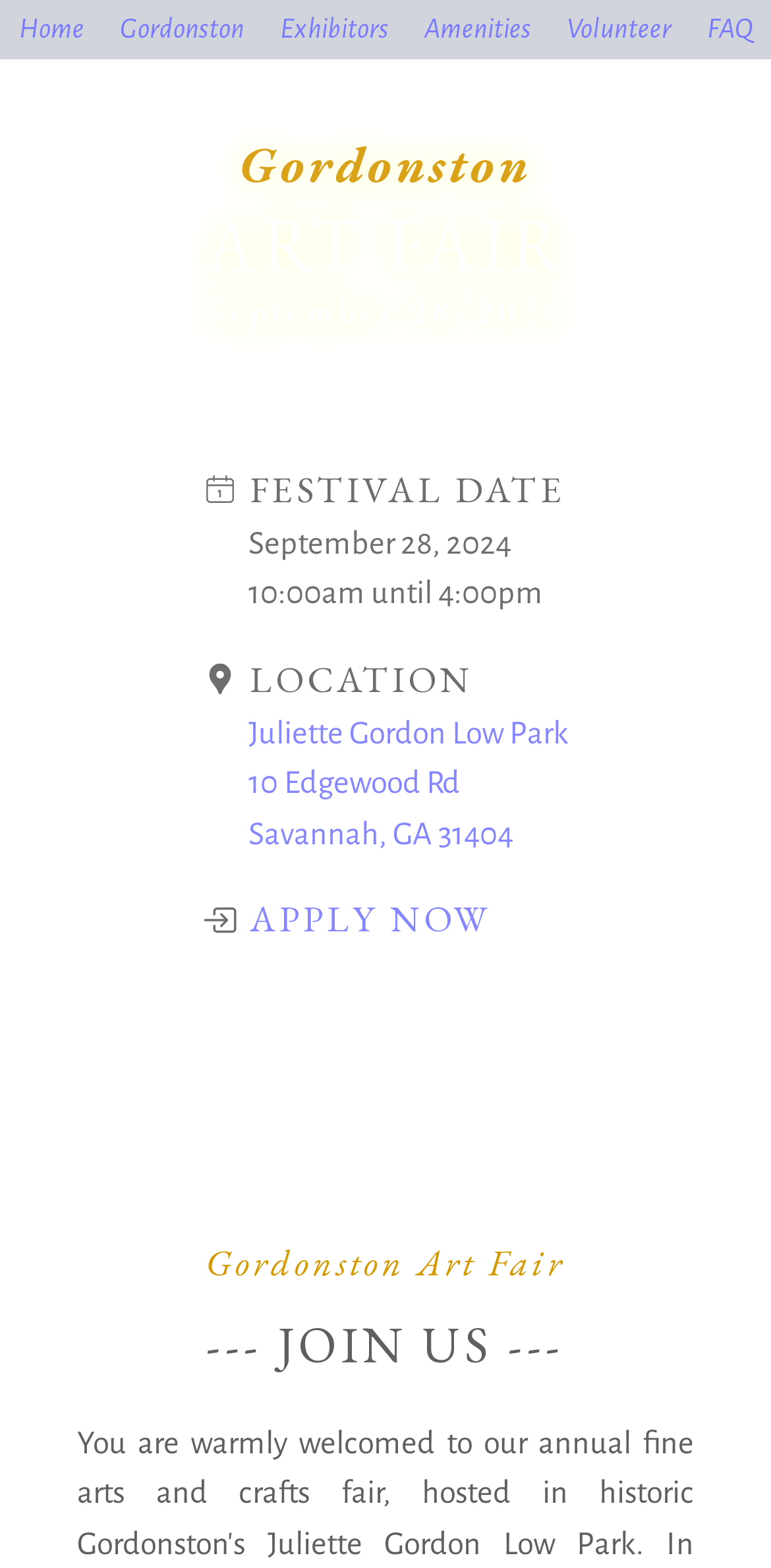What time does the art fair start?
Answer the question with a detailed and thorough explanation.

I found the start time of the art fair by looking at the static text element with the text '10:00am until 4:00pm' which is located below the 'FESTIVAL DATE' heading.